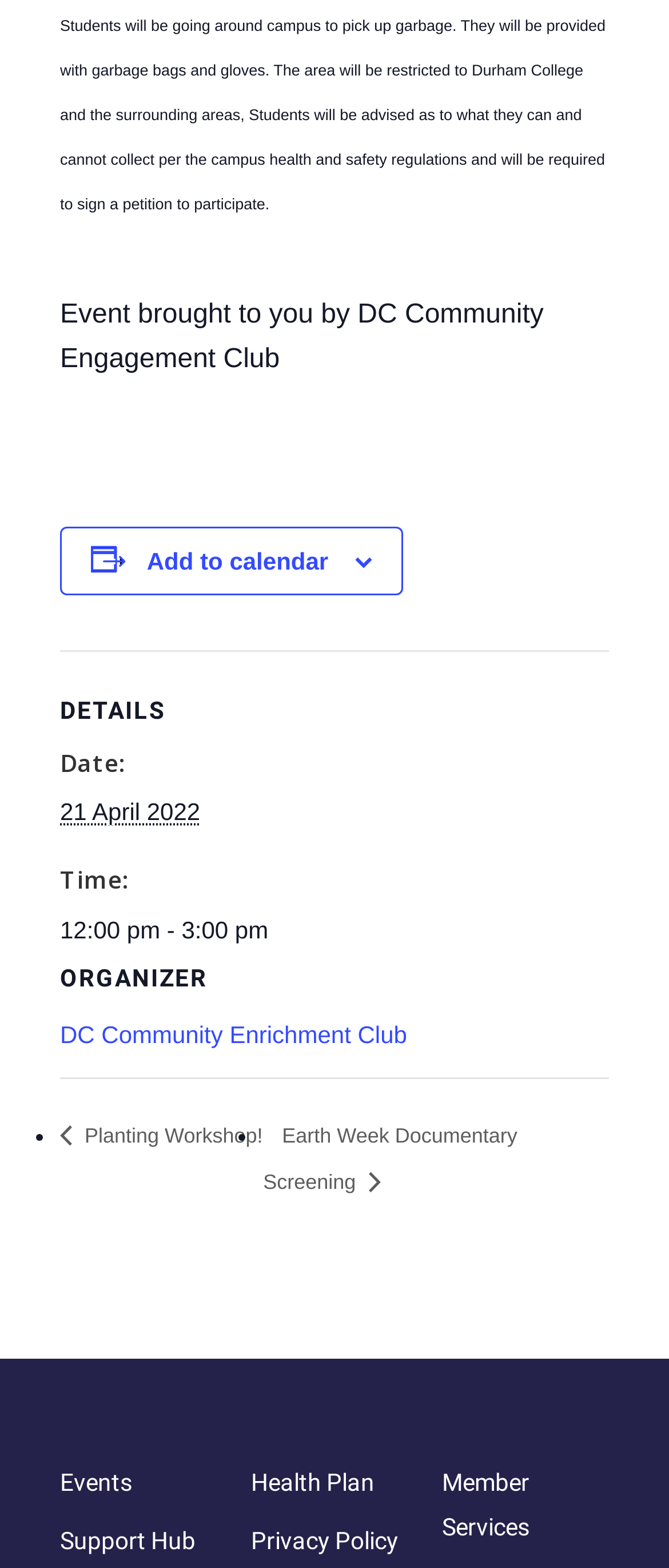Carefully observe the image and respond to the question with a detailed answer:
What is the date of the event?

The date of the event can be found in the DescriptionListDetail element with the content '2022-04-21'. This element is a child of the DescriptionList element with the term 'Date:'.